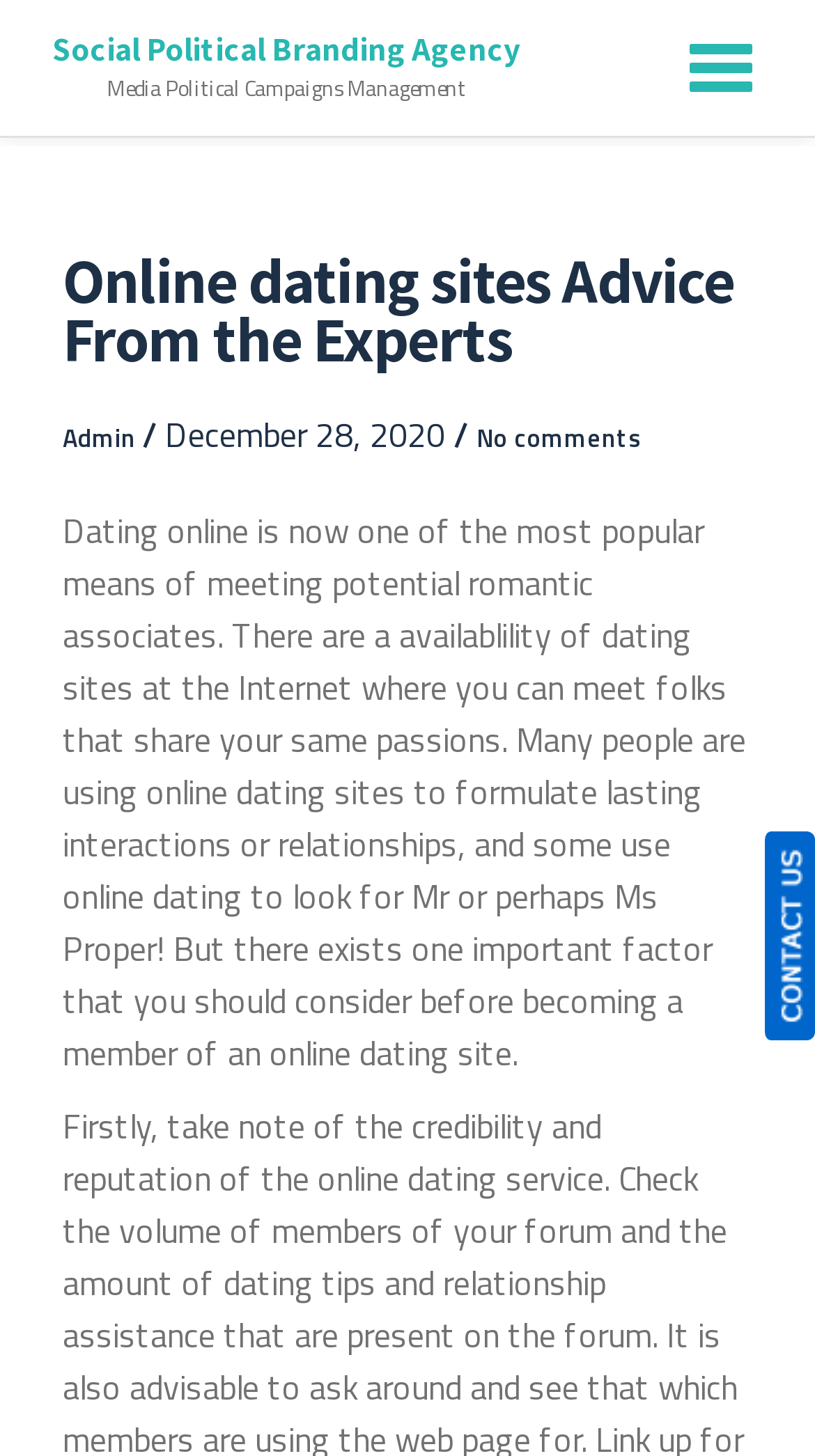What is the topic of the article?
Please provide a single word or phrase answer based on the image.

Online dating